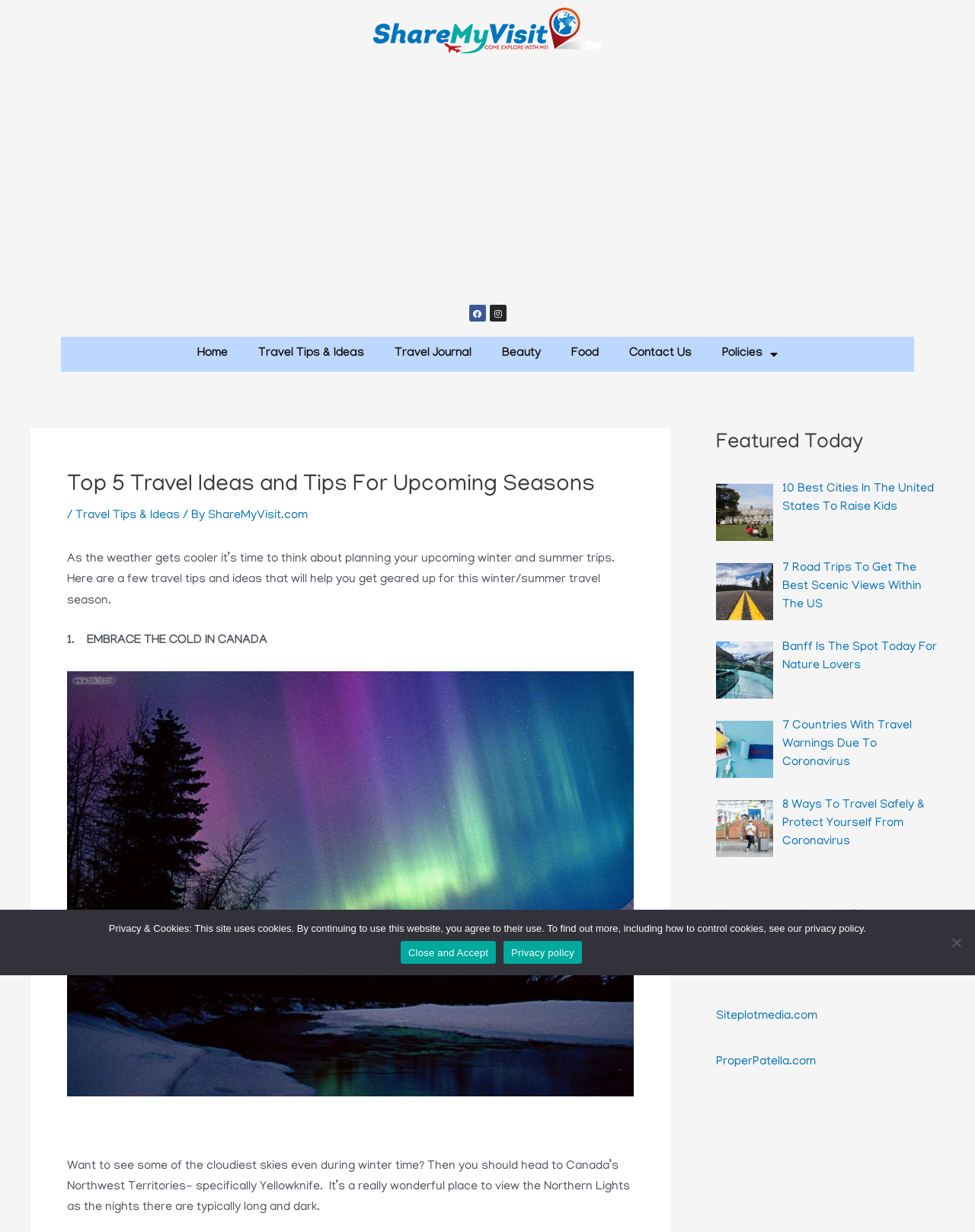Please locate the bounding box coordinates of the region I need to click to follow this instruction: "Check Contact Us page".

[0.63, 0.273, 0.725, 0.302]